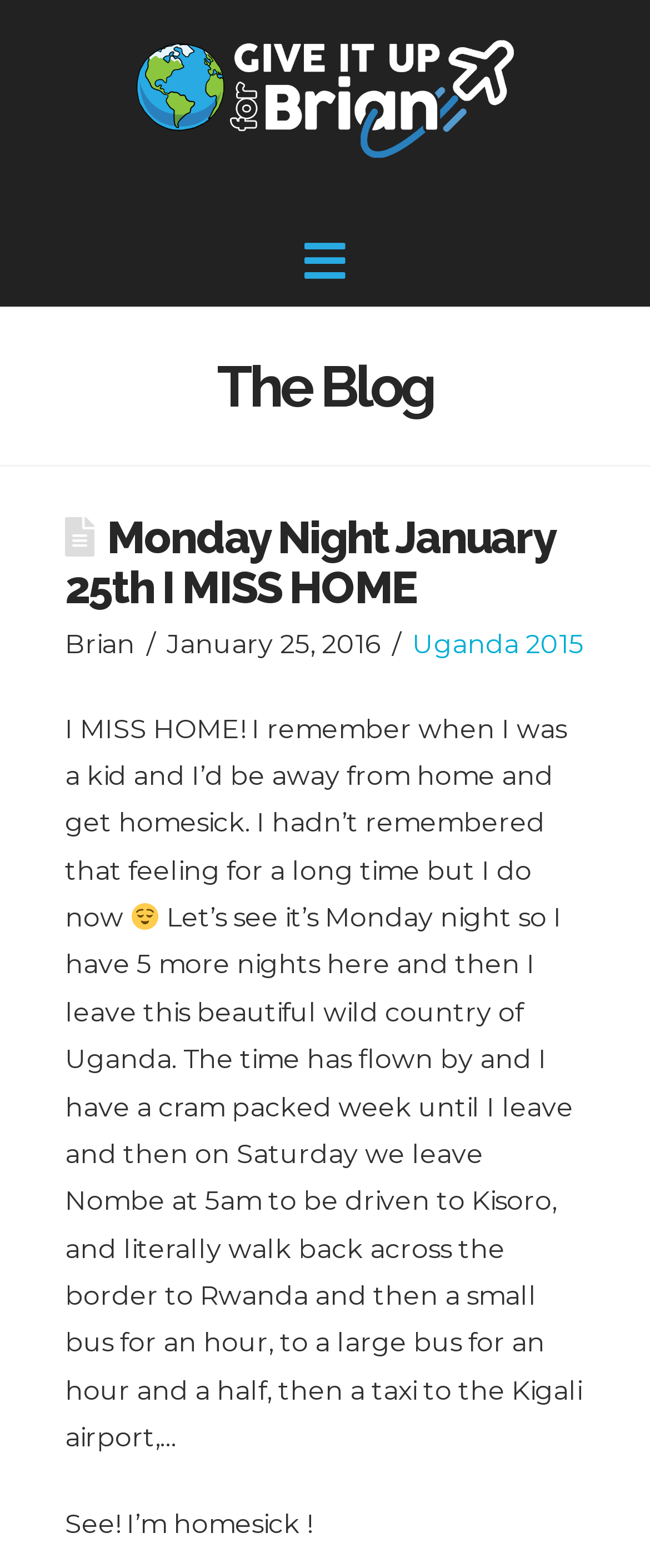Detail the webpage's structure and highlights in your description.

The webpage appears to be a personal blog post, with the title "Monday Night January 25th I MISS HOME | Give it up for Brian!" at the top. Below the title, there is a link and an image, both with the same text "Give it up for Brian!", positioned near the top-left corner of the page.

To the right of the title, there is a navigation button with an icon, labeled as "Navigation". Below the title, there is a table layout with a heading that reads "The Blog". Within this section, there is a larger heading that displays the title of the blog post, "Monday Night January 25th I MISS HOME", accompanied by the name "Brian" and a timestamp "January 25, 2016".

The main content of the blog post is a block of text that describes the author's feelings of homesickness while being away from home. The text is positioned below the heading and takes up most of the page. There is an image of a smiling face with heart eyes, 😌, inserted within the text. The text also includes a link to "Uganda 2015" near the top.

At the bottom of the page, there is a concluding sentence "See! I’m homesick!", which appears to be a humorous remark. Overall, the webpage has a simple layout with a focus on the blog post's content.